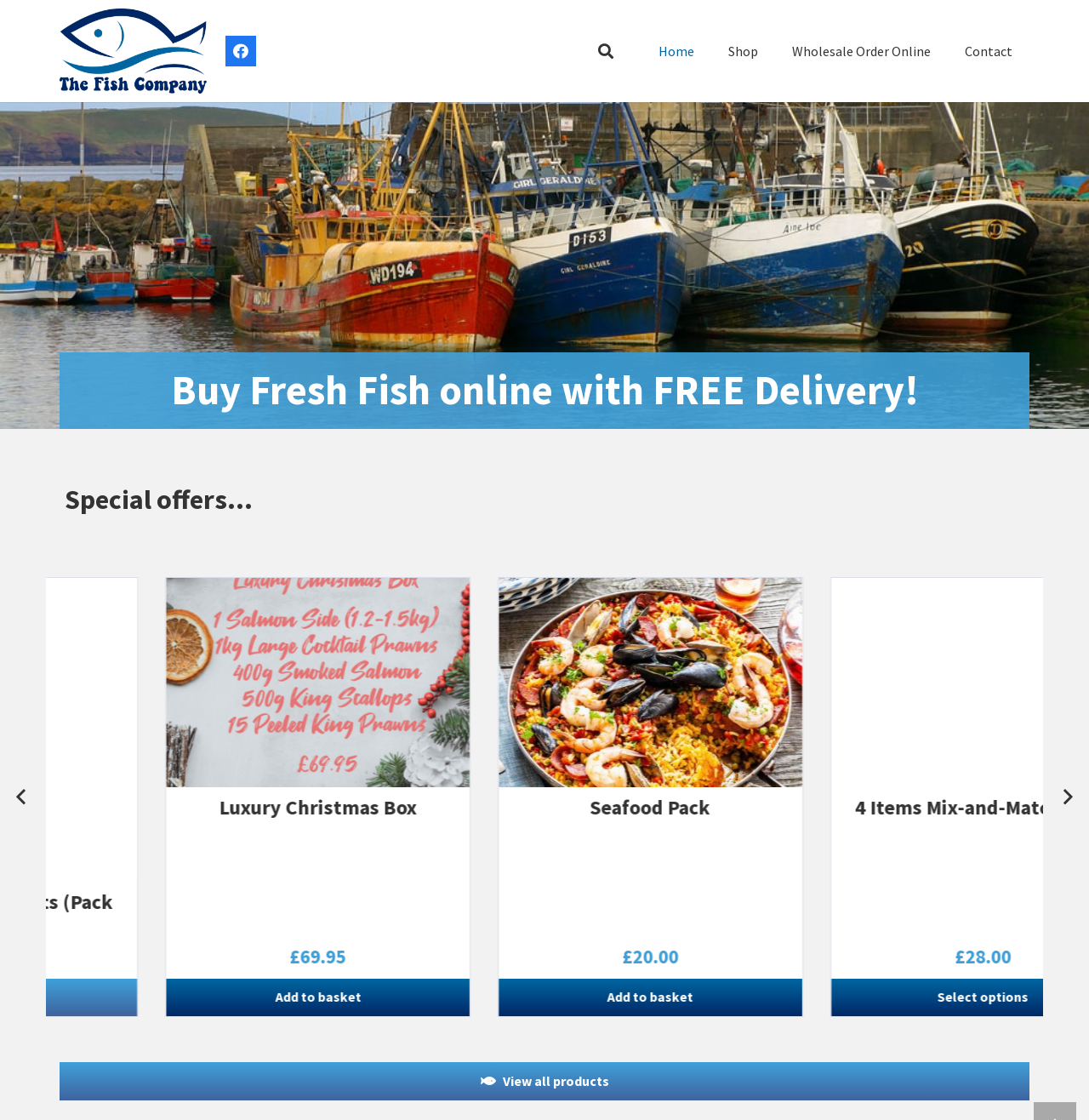How many products are displayed on the page?
Based on the screenshot, answer the question with a single word or phrase.

3